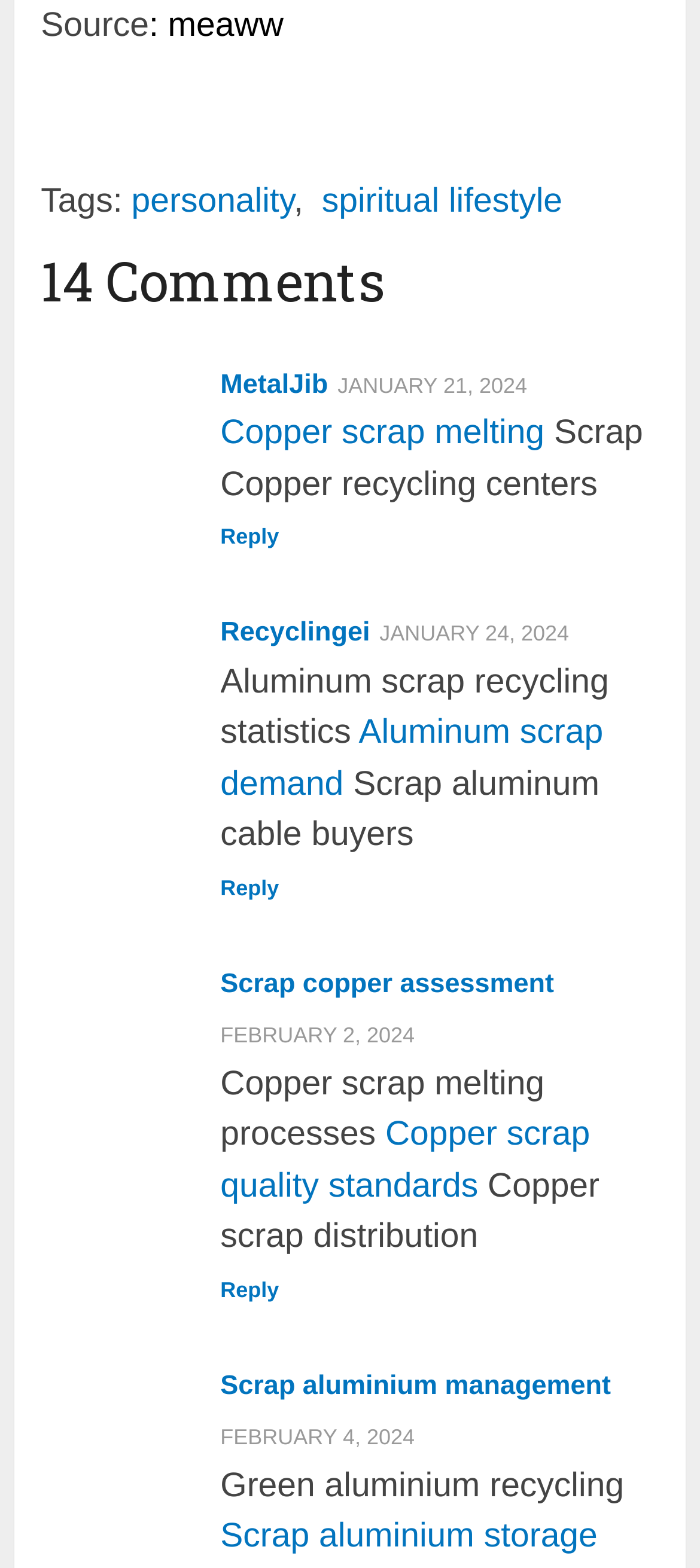What is the date of the last comment?
Please provide a comprehensive answer based on the details in the screenshot.

The date of the last comment is mentioned at the bottom of the webpage, where it says 'FEBRUARY 4, 2024'.